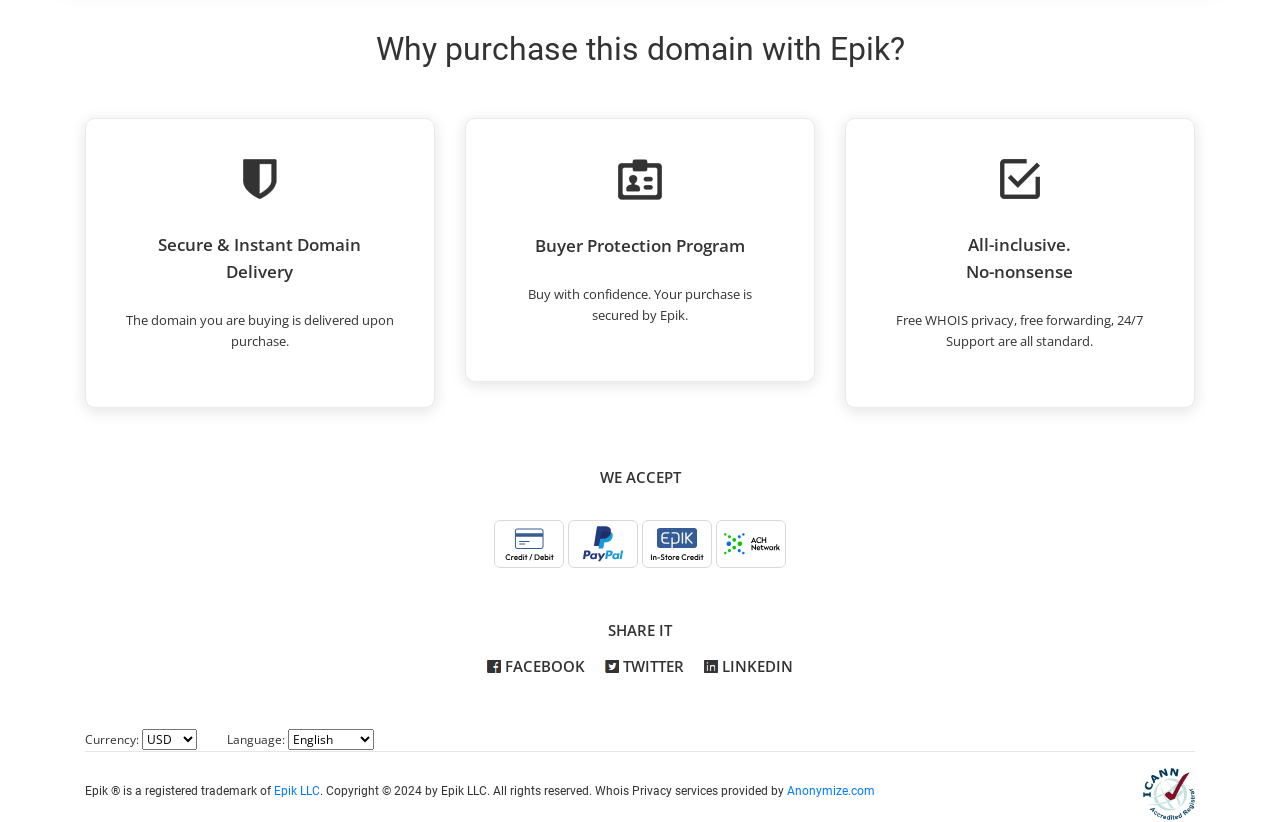Using the description "Anonymize.com", predict the bounding box of the relevant HTML element.

[0.615, 0.954, 0.684, 0.971]